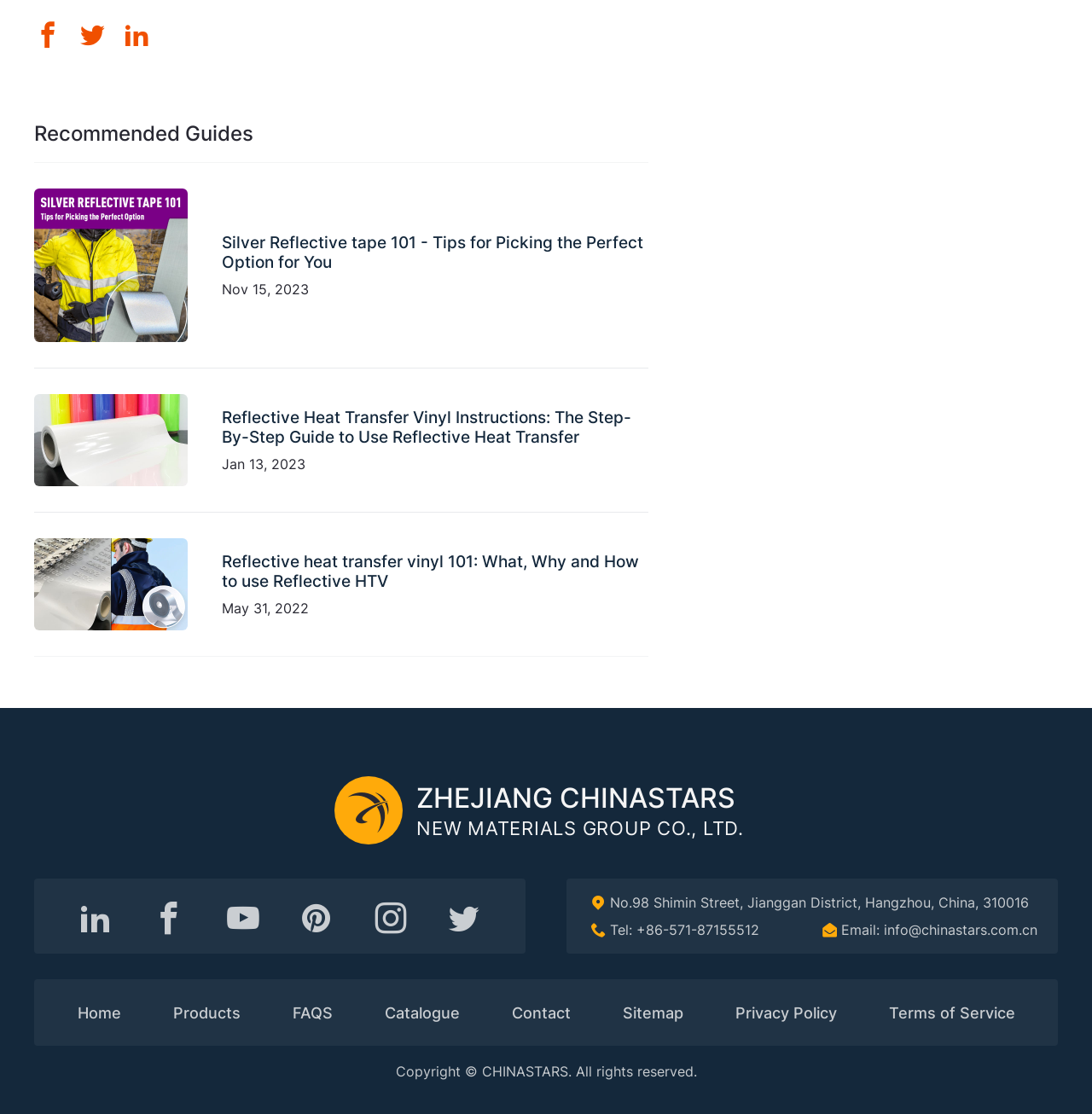From the element description aria-label="reflective_fabric", predict the bounding box coordinates of the UI element. The coordinates must be specified in the format (top-left x, top-left y, bottom-right x, bottom-right y) and should be within the 0 to 1 range.

[0.332, 0.805, 0.382, 0.842]